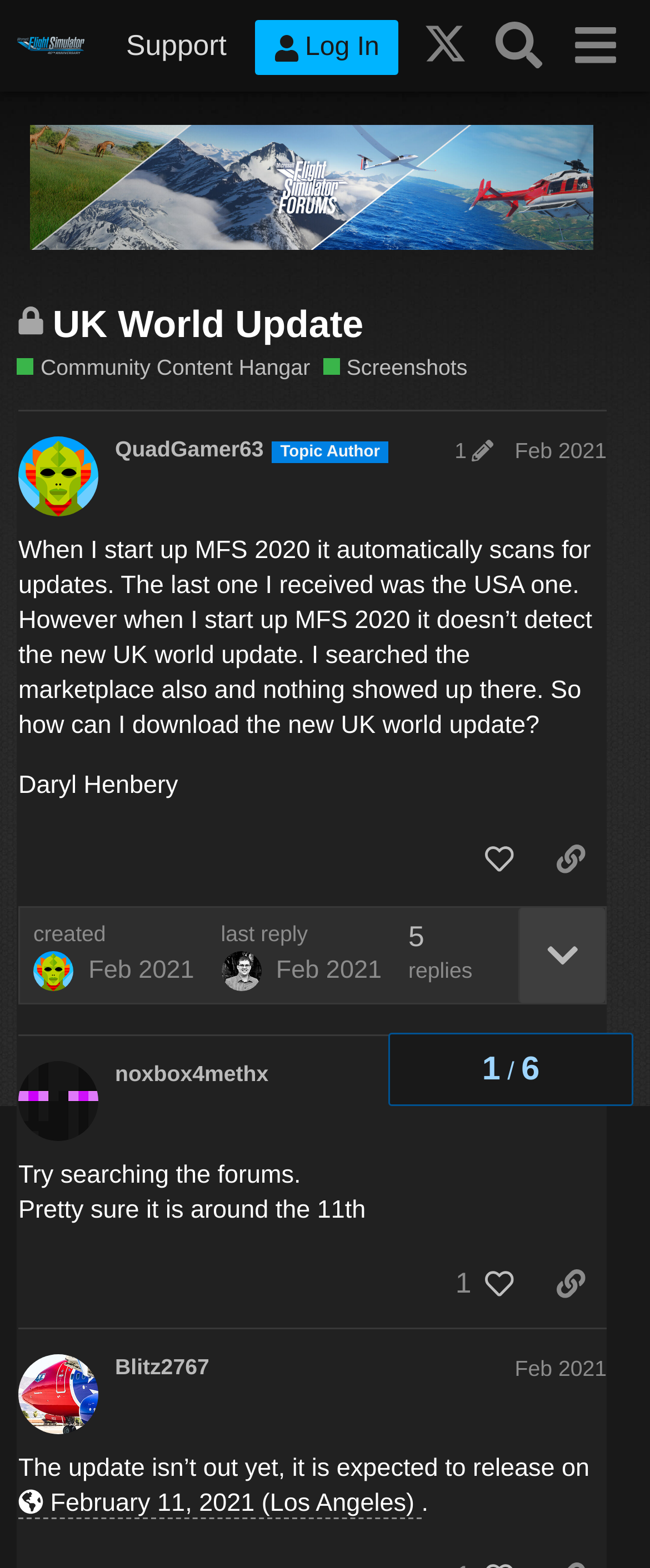Answer the following inquiry with a single word or phrase:
What is the topic of this forum?

UK World Update